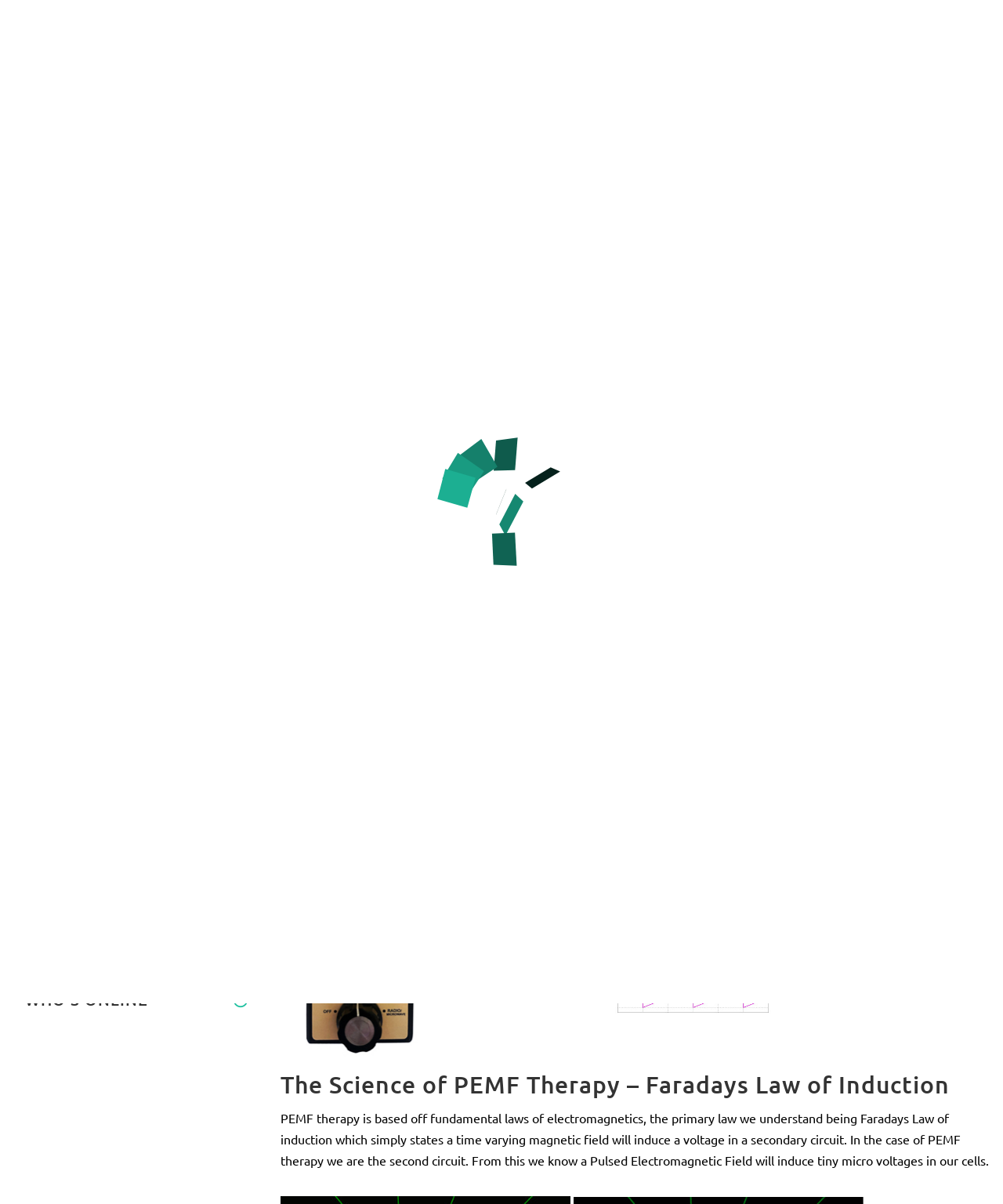What is the currency symbol displayed on the webpage?
Craft a detailed and extensive response to the question.

The currency symbol is displayed on the top left corner of the webpage, which is 'USD'. This can be found by looking at the StaticText element with the text 'USD' at coordinates [0.025, 0.019, 0.048, 0.033].